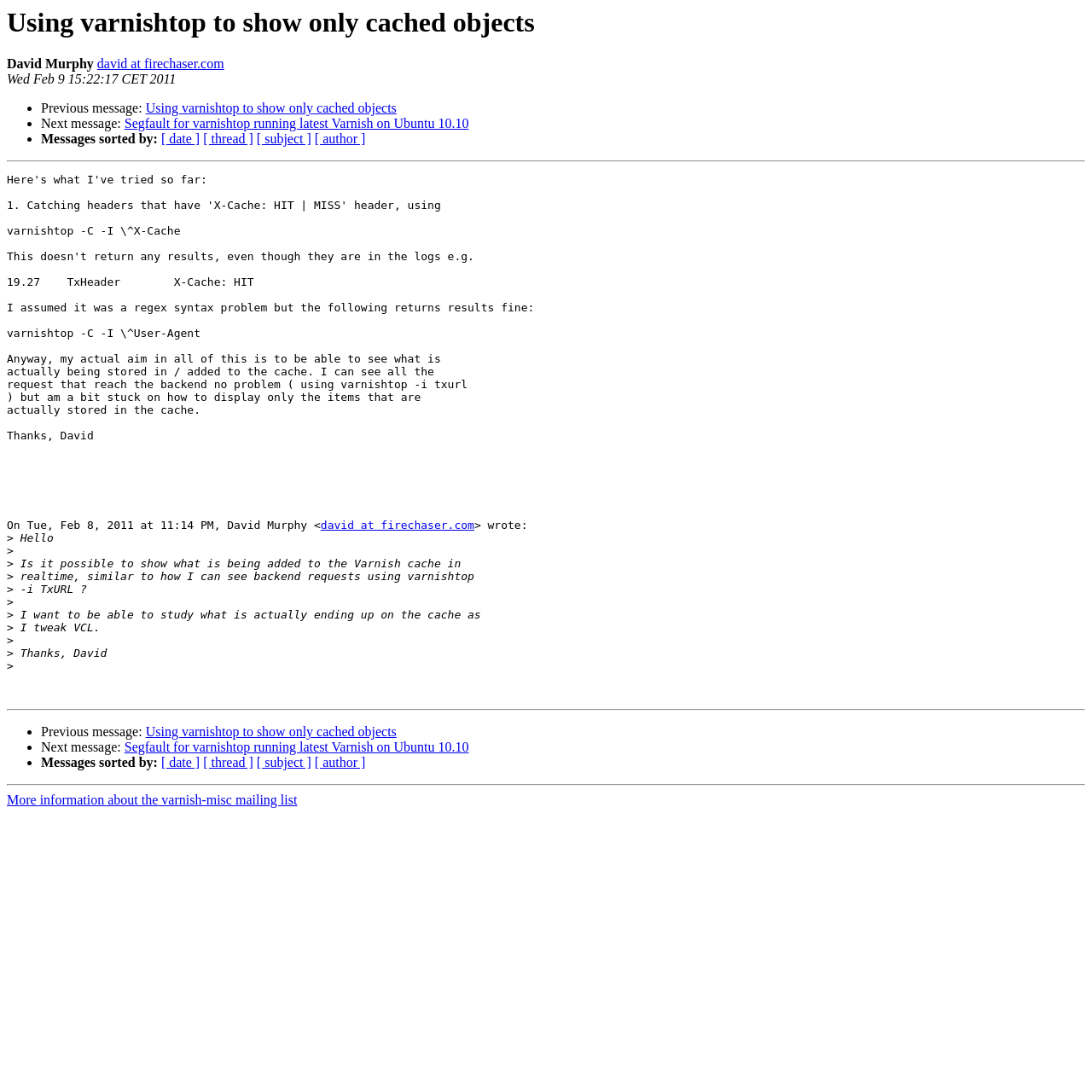Specify the bounding box coordinates for the region that must be clicked to perform the given instruction: "Read more information about the varnish-misc mailing list".

[0.006, 0.726, 0.272, 0.739]